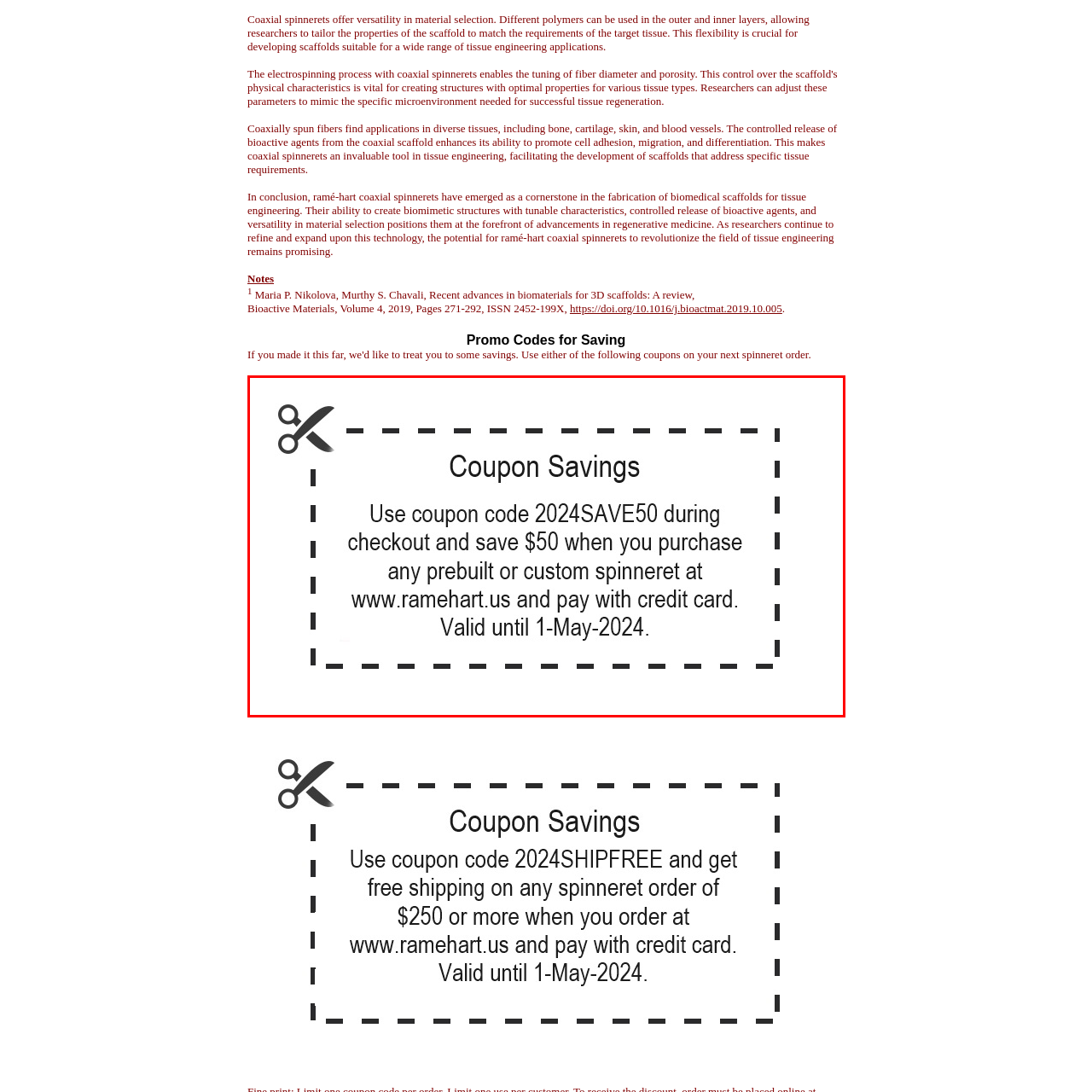Explain in detail what is happening in the image enclosed by the red border.

The image features a visually appealing coupon designed for promotional savings. At the top, there is a scissor icon, suggesting the coupon is meant to be cut out and utilized. The bold title "Coupon Savings" prominently displays the purpose of the coupon, making it clear to consumers that they can save money.

Underneath the title, the details indicate that by using the coupon code "2024SAVE50" at checkout, customers can receive a $50 discount on any prebuilt or custom spinneret purchased from the website www.ramehart.us, provided they pay with a credit card. The offer has an expiration date, noted as valid only until May 1, 2024, encouraging timely use. The entire coupon is enclosed in a dotted border, enhancing its visual appeal and drawing attention to the savings opportunity.